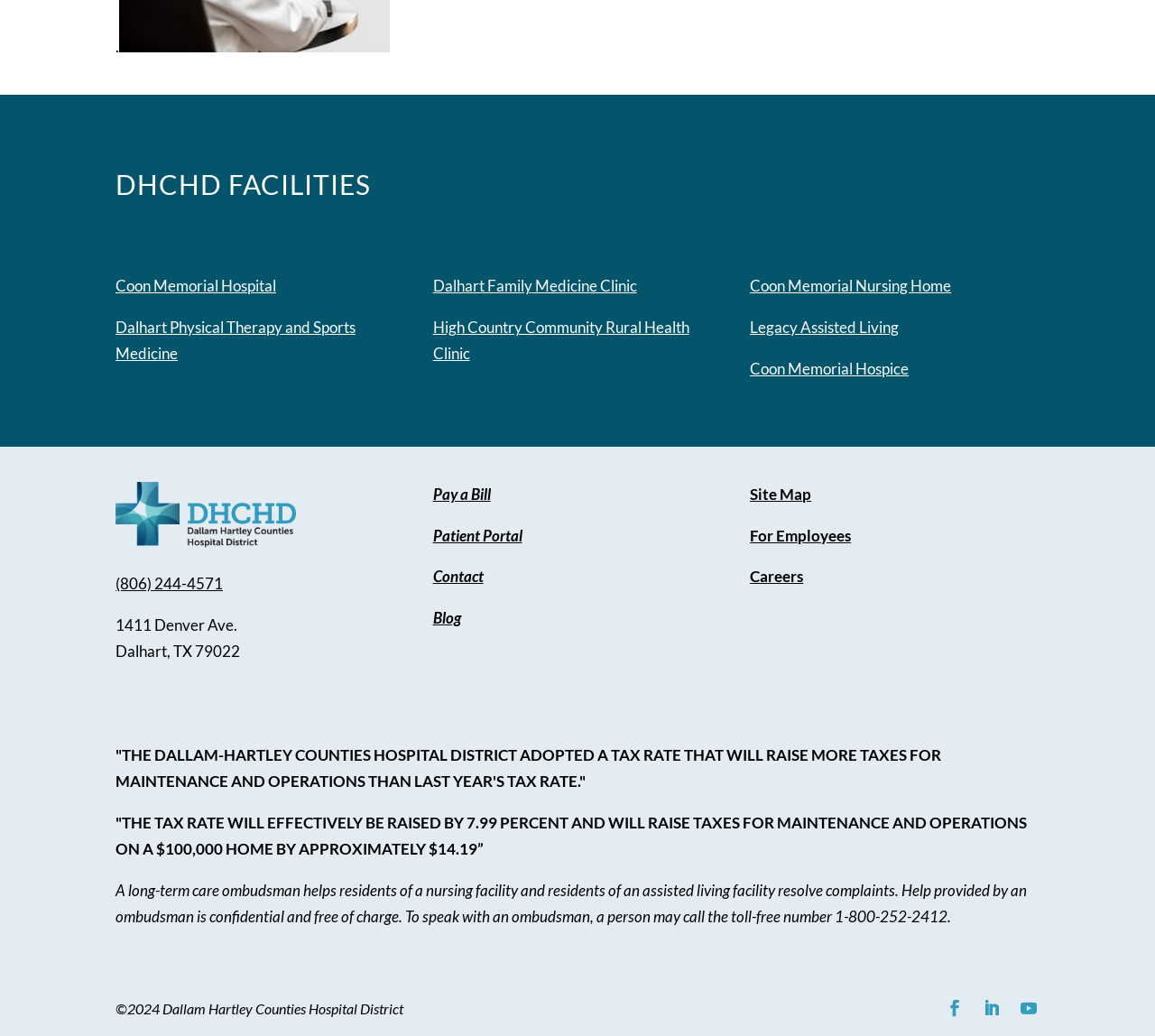Please identify the coordinates of the bounding box for the clickable region that will accomplish this instruction: "Read the blog".

[0.375, 0.587, 0.399, 0.606]